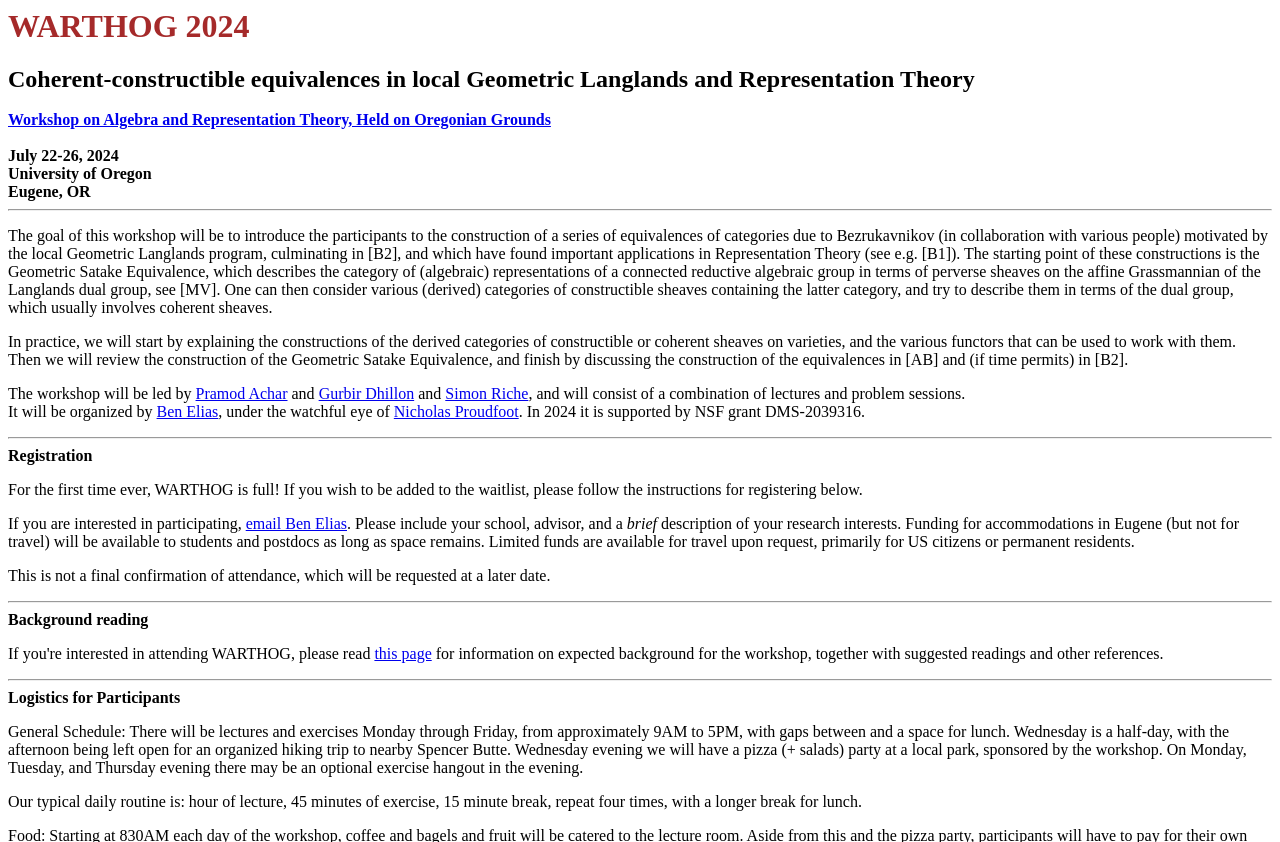Provide a brief response in the form of a single word or phrase:
What is the date of the workshop?

July 22-26, 2024